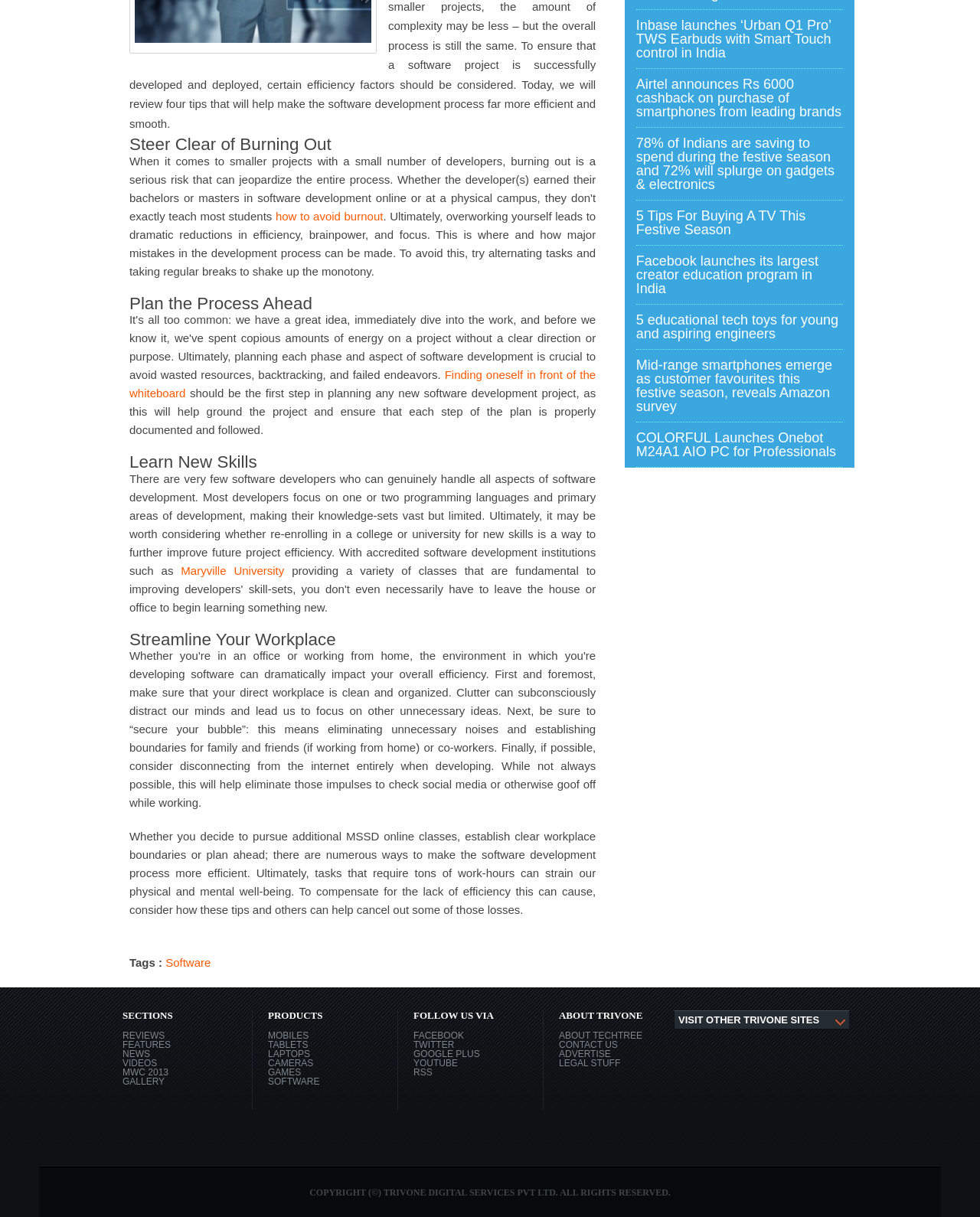Locate the bounding box coordinates for the element described below: "Maryville University". The coordinates must be four float values between 0 and 1, formatted as [left, top, right, bottom].

[0.185, 0.463, 0.29, 0.474]